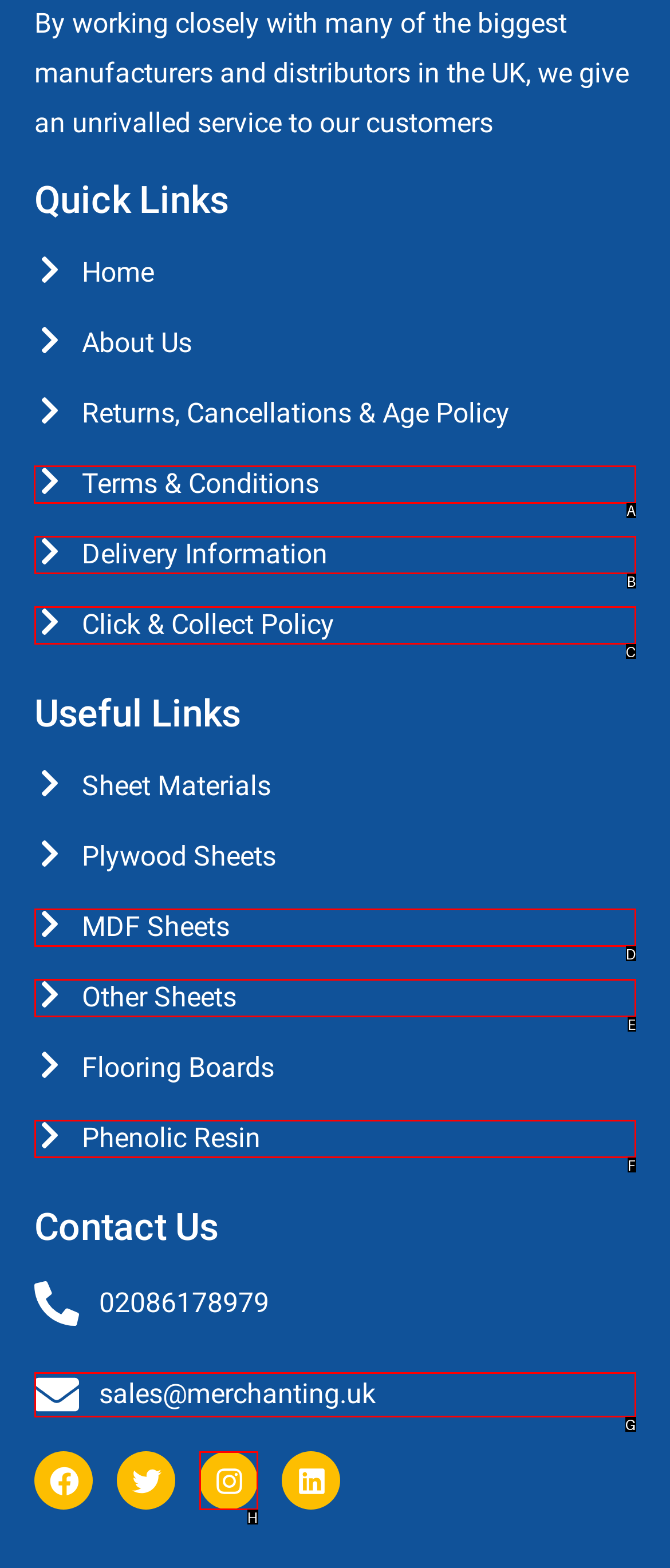Identify the letter of the UI element I need to click to carry out the following instruction: View Terms & Conditions

A